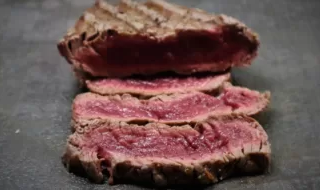What is the level of doneness of the steak?
Please interpret the details in the image and answer the question thoroughly.

The caption explicitly states that the steak is 'beautifully cooked medium-rare', which tells us the level of doneness of the steak.